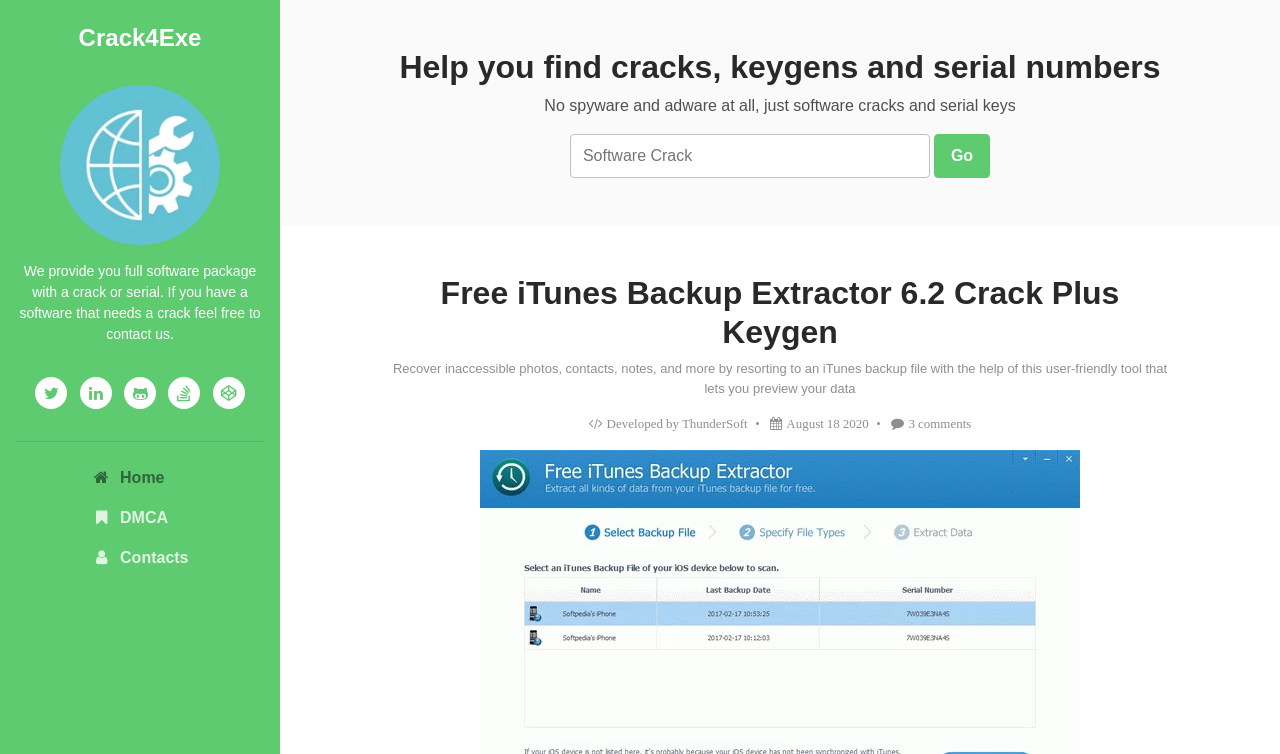Respond to the following question with a brief word or phrase:
How many social media links are present on the webpage?

5